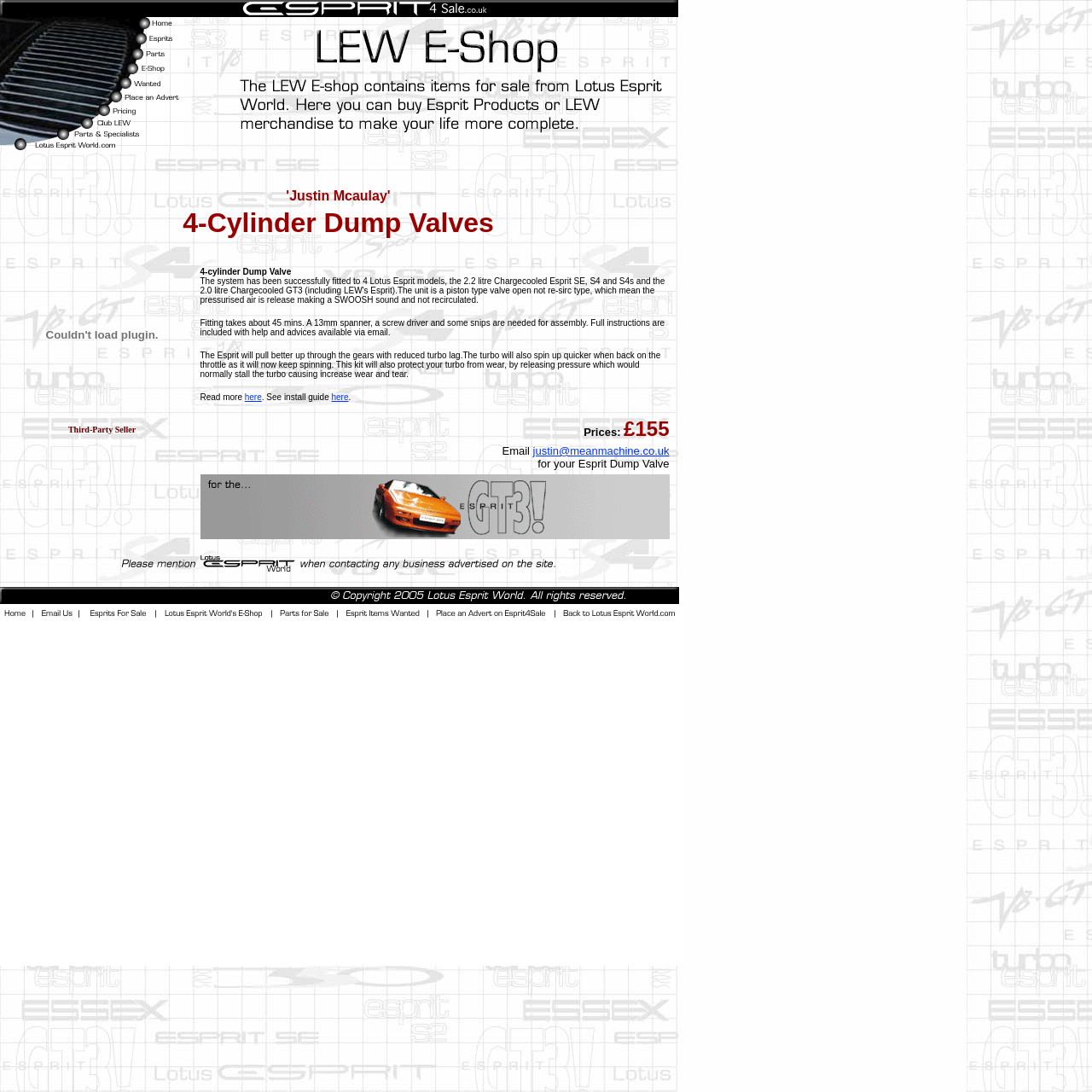Highlight the bounding box coordinates of the element you need to click to perform the following instruction: "Email justin@meanmachine.co.uk for your Esprit Dump Valve."

[0.488, 0.407, 0.613, 0.419]